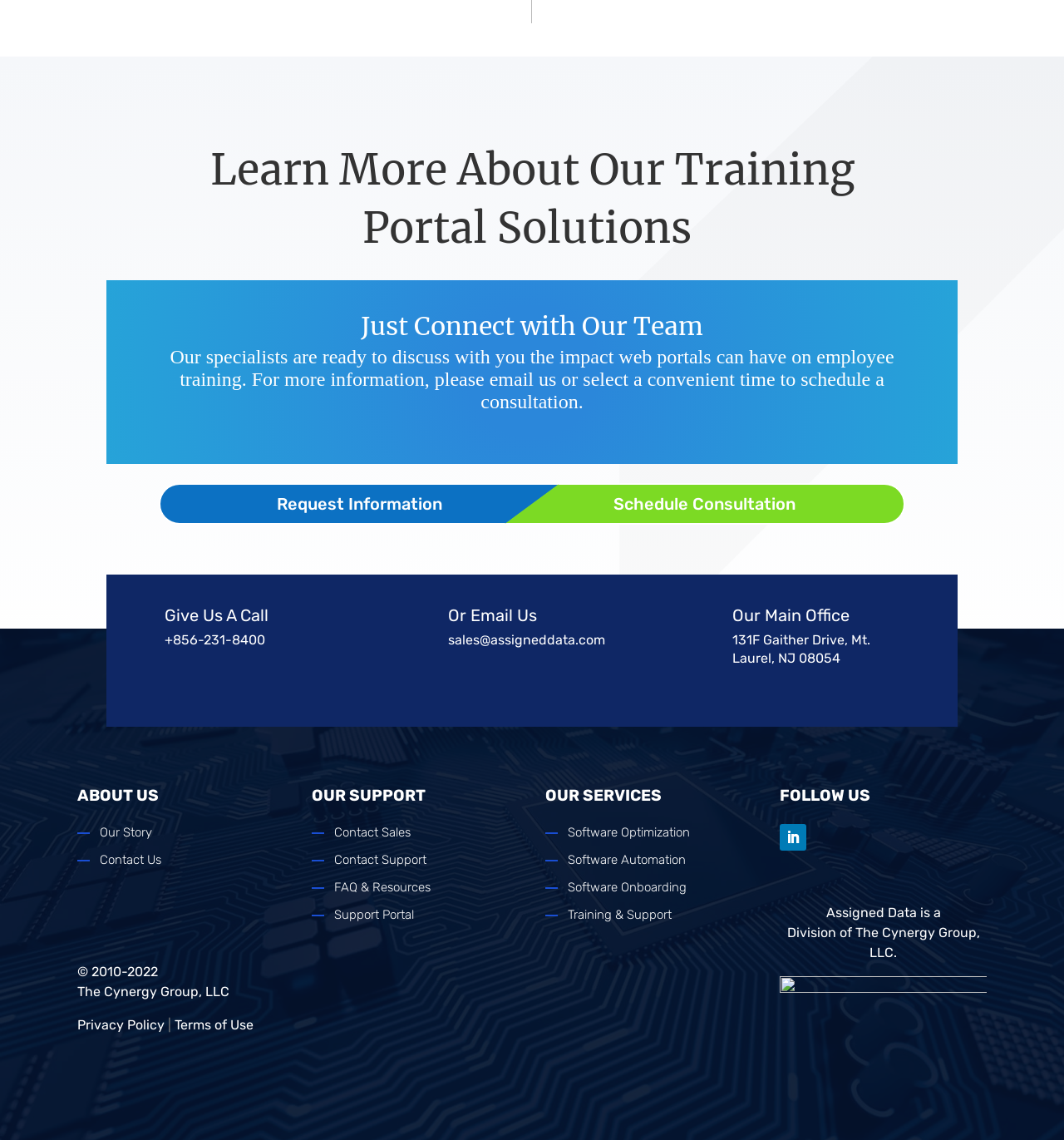What is the address of the main office?
Answer the question with a single word or phrase derived from the image.

131F Gaither Drive, Mt. Laurel, NJ 08054